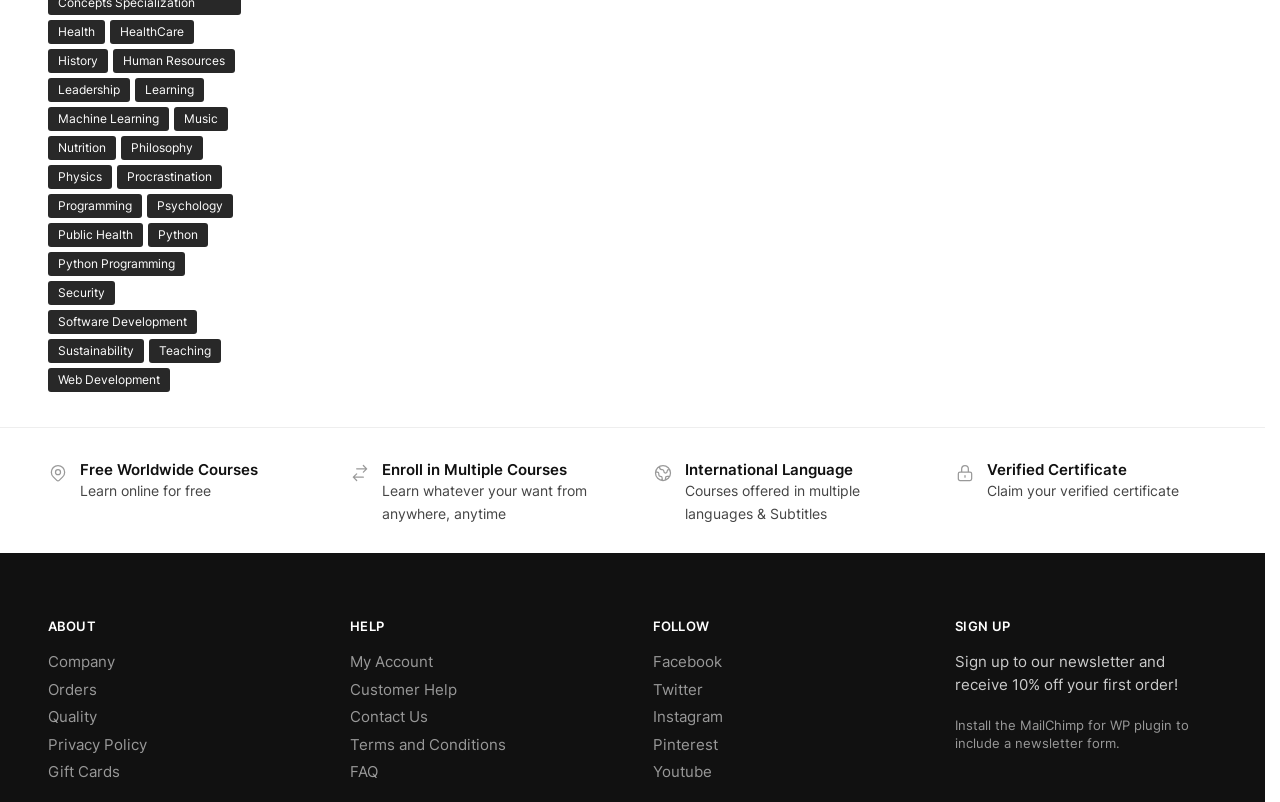From the webpage screenshot, predict the bounding box of the UI element that matches this description: "My Account".

[0.273, 0.804, 0.338, 0.828]